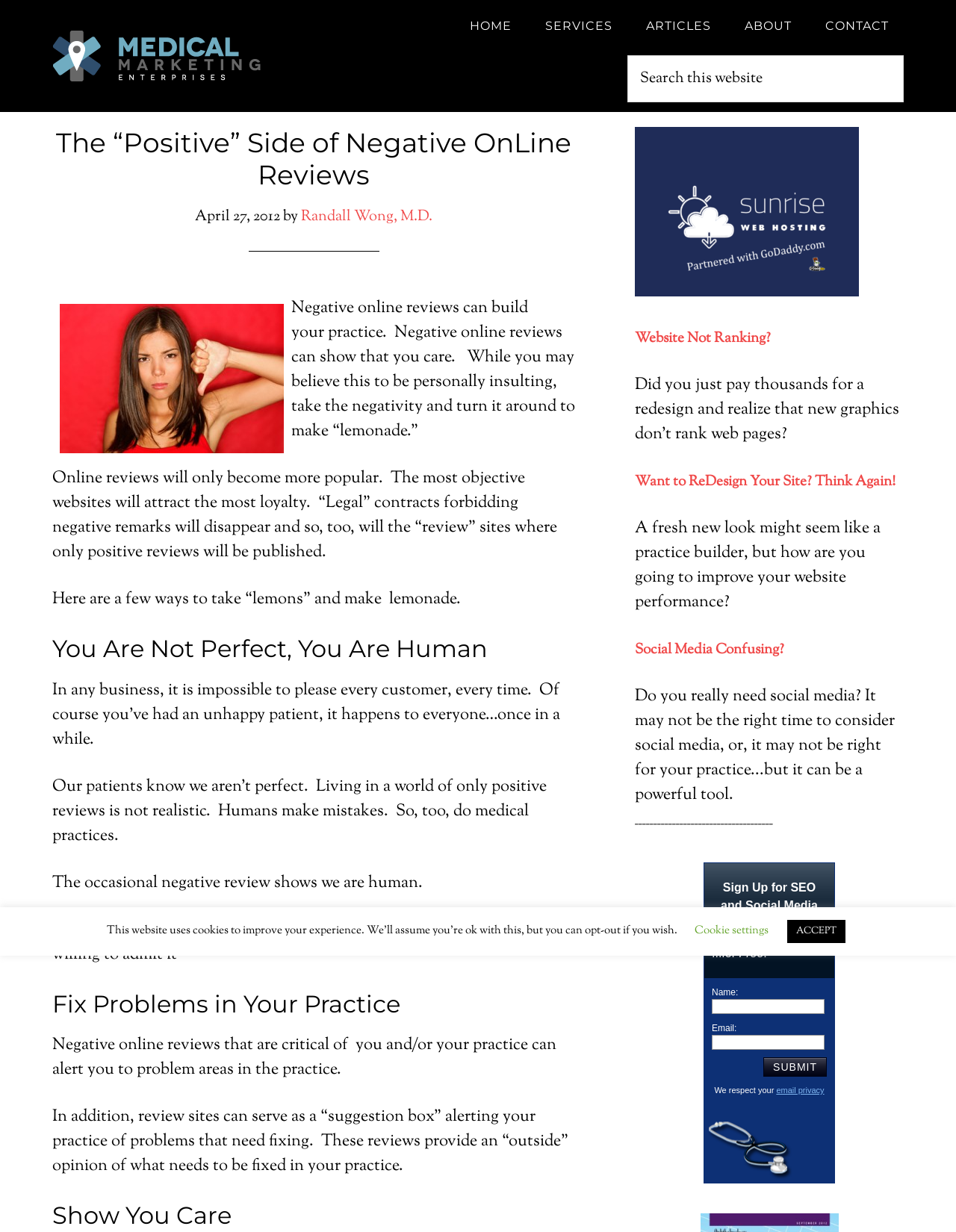Locate the bounding box of the UI element defined by this description: "Home". The coordinates should be given as four float numbers between 0 and 1, formatted as [left, top, right, bottom].

[0.476, 0.0, 0.551, 0.042]